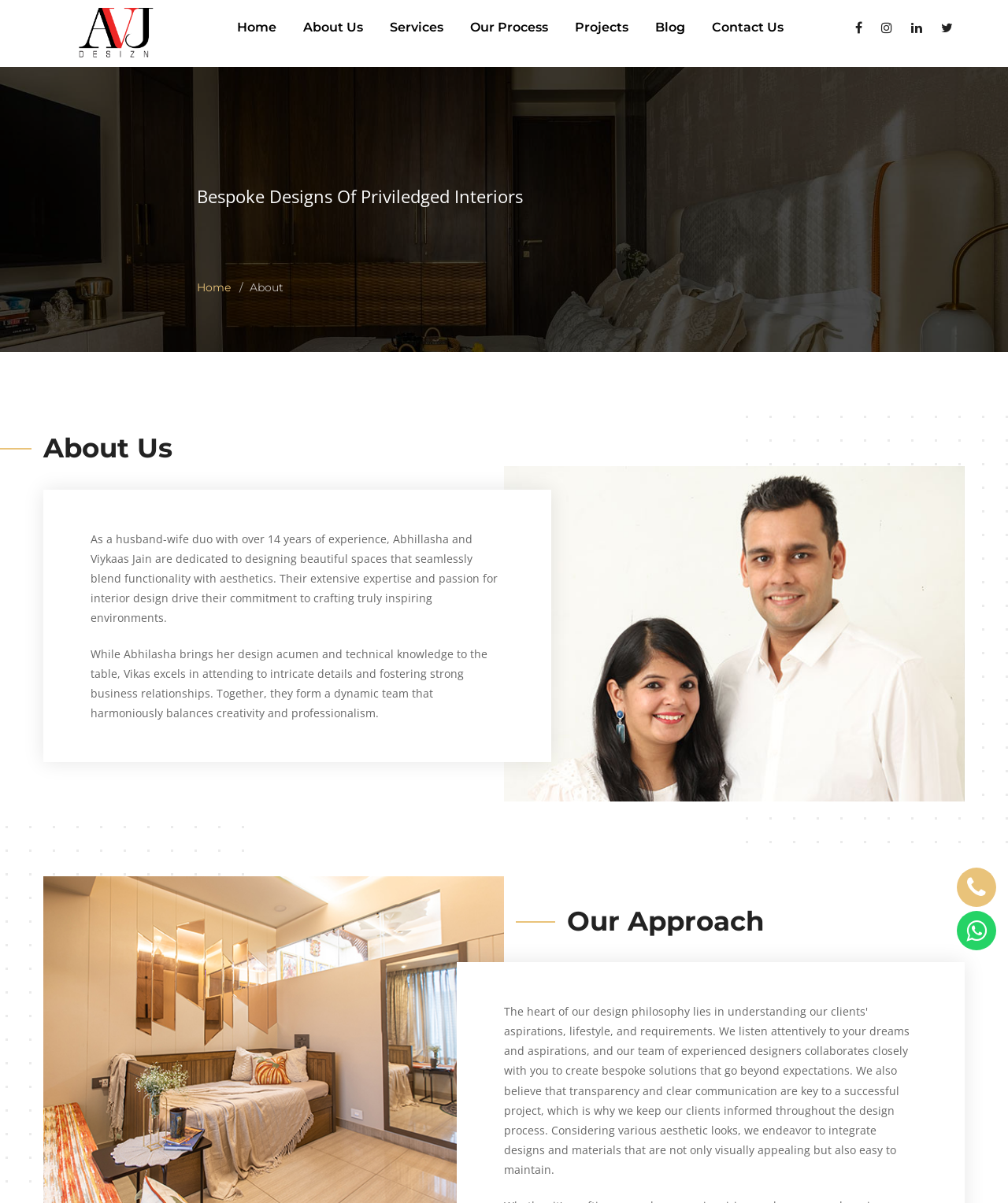Pinpoint the bounding box coordinates of the clickable element needed to complete the instruction: "Click the Home link". The coordinates should be provided as four float numbers between 0 and 1: [left, top, right, bottom].

[0.235, 0.003, 0.274, 0.043]